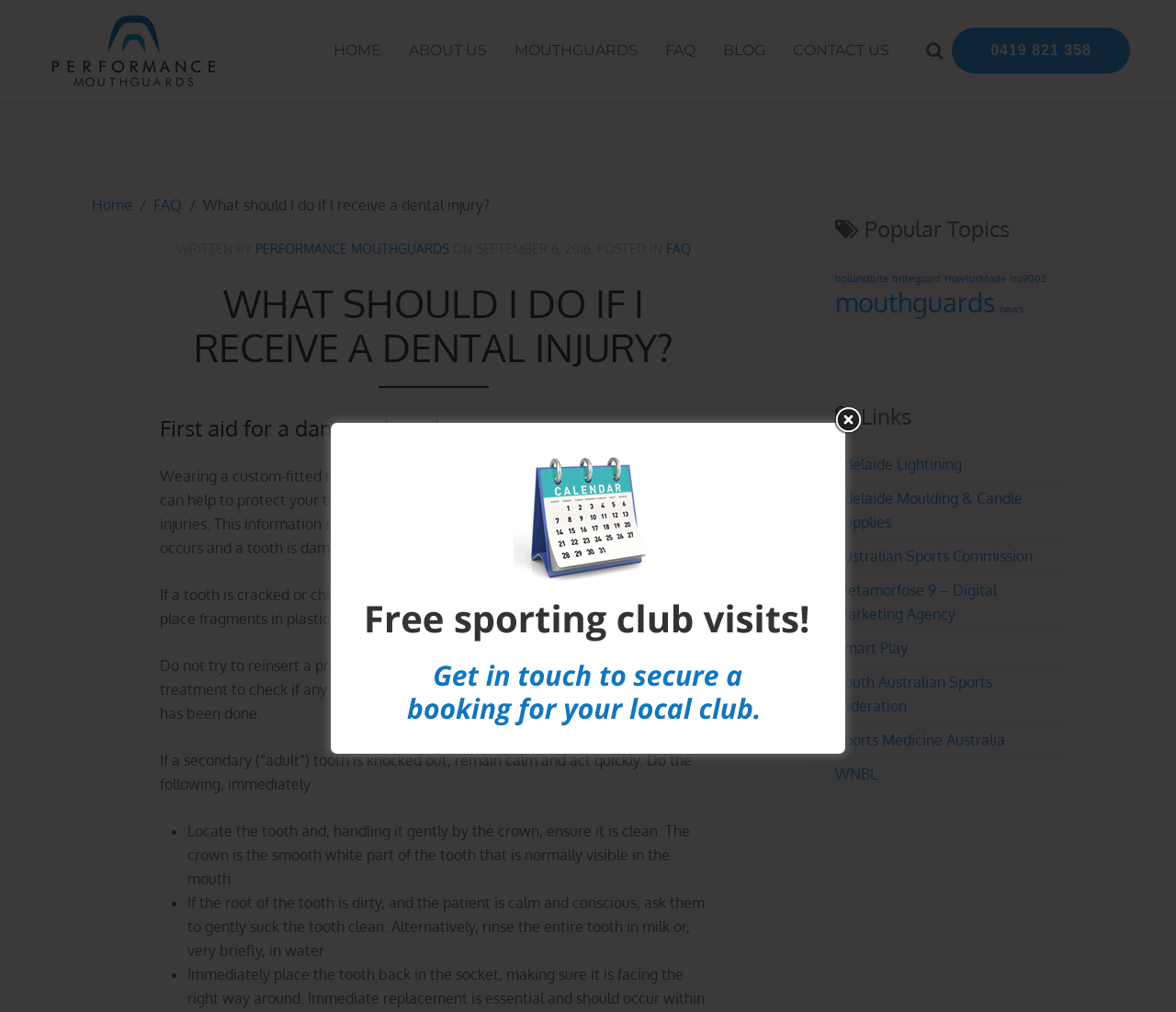Please determine the bounding box coordinates of the element to click on in order to accomplish the following task: "Search for something". Ensure the coordinates are four float numbers ranging from 0 to 1, i.e., [left, top, right, bottom].

[0.783, 0.032, 0.806, 0.068]